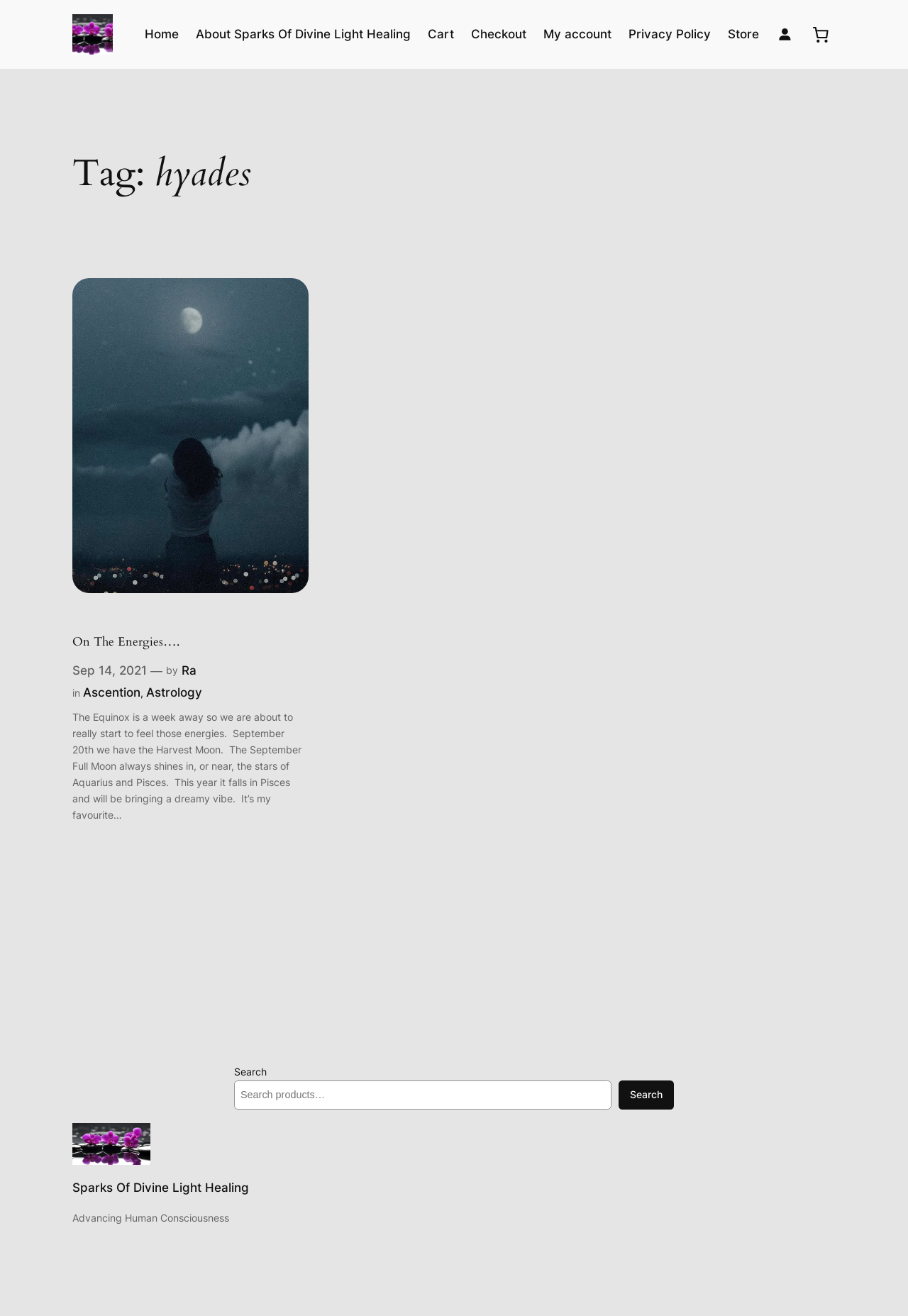Please indicate the bounding box coordinates of the element's region to be clicked to achieve the instruction: "Click on the Home link". Provide the coordinates as four float numbers between 0 and 1, i.e., [left, top, right, bottom].

[0.159, 0.019, 0.197, 0.033]